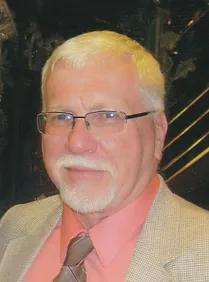Based on the image, please elaborate on the answer to the following question:
Is the background of the portrait in focus?

The caption states that the background appears soft-focused, which means it is not in focus, allowing the viewer to emphasize Ken Czech's friendly expression and confident posture.